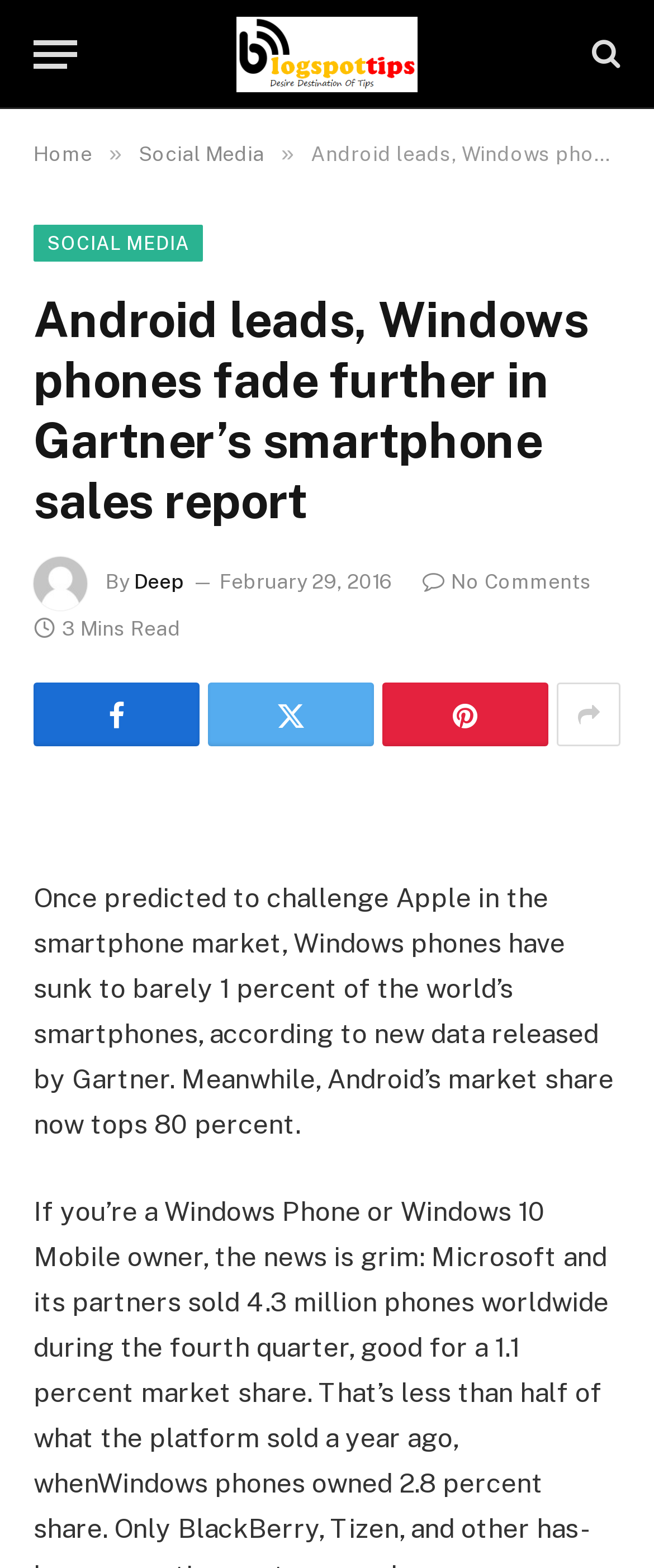What is the current market share of Android?
Using the image, give a concise answer in the form of a single word or short phrase.

over 80 percent